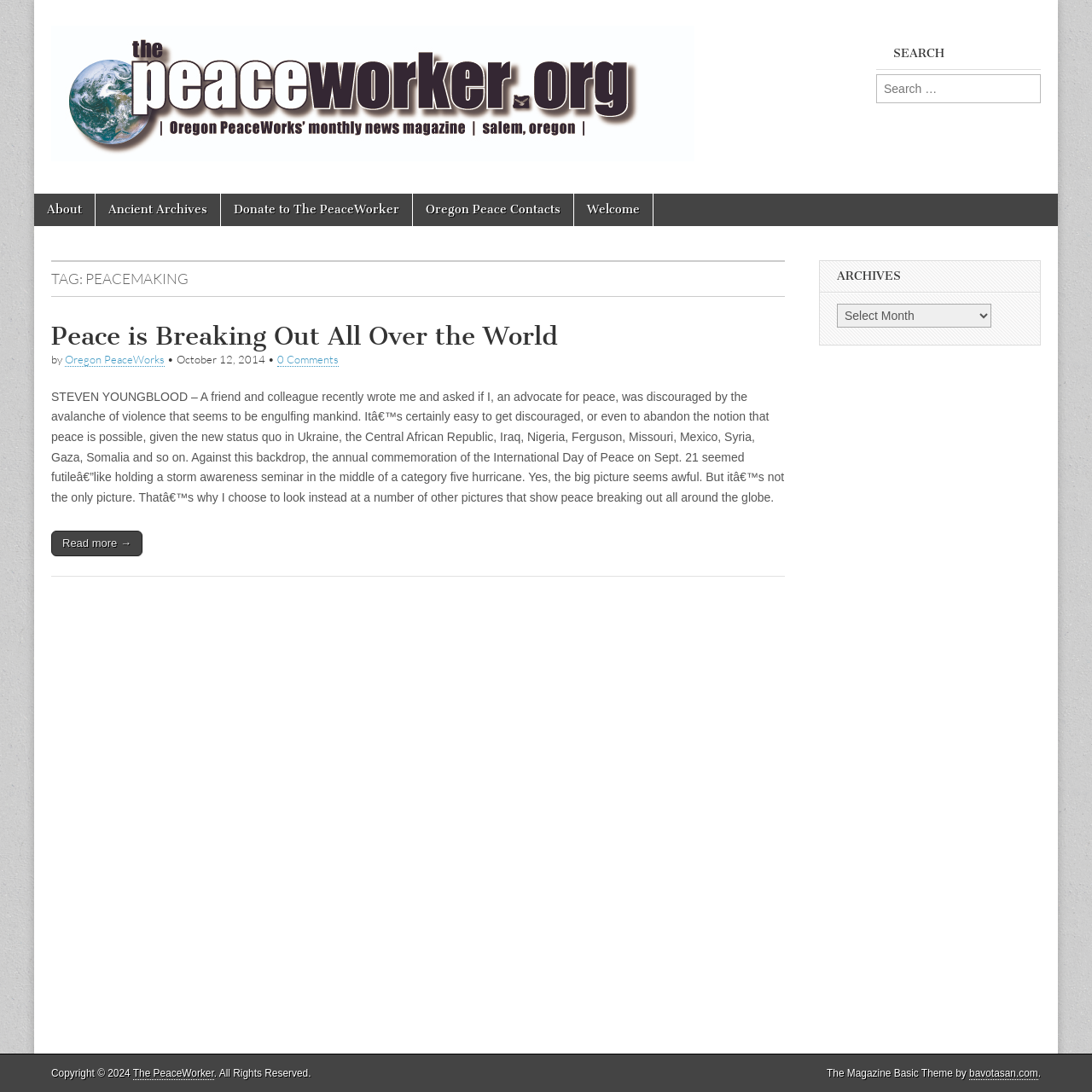Can you give a detailed response to the following question using the information from the image? What is the title of the latest article?

The latest article can be found in the main content section of the webpage, and its title is 'Peace is Breaking Out All Over the World'. This title is also a link, which suggests that it is the title of the article.